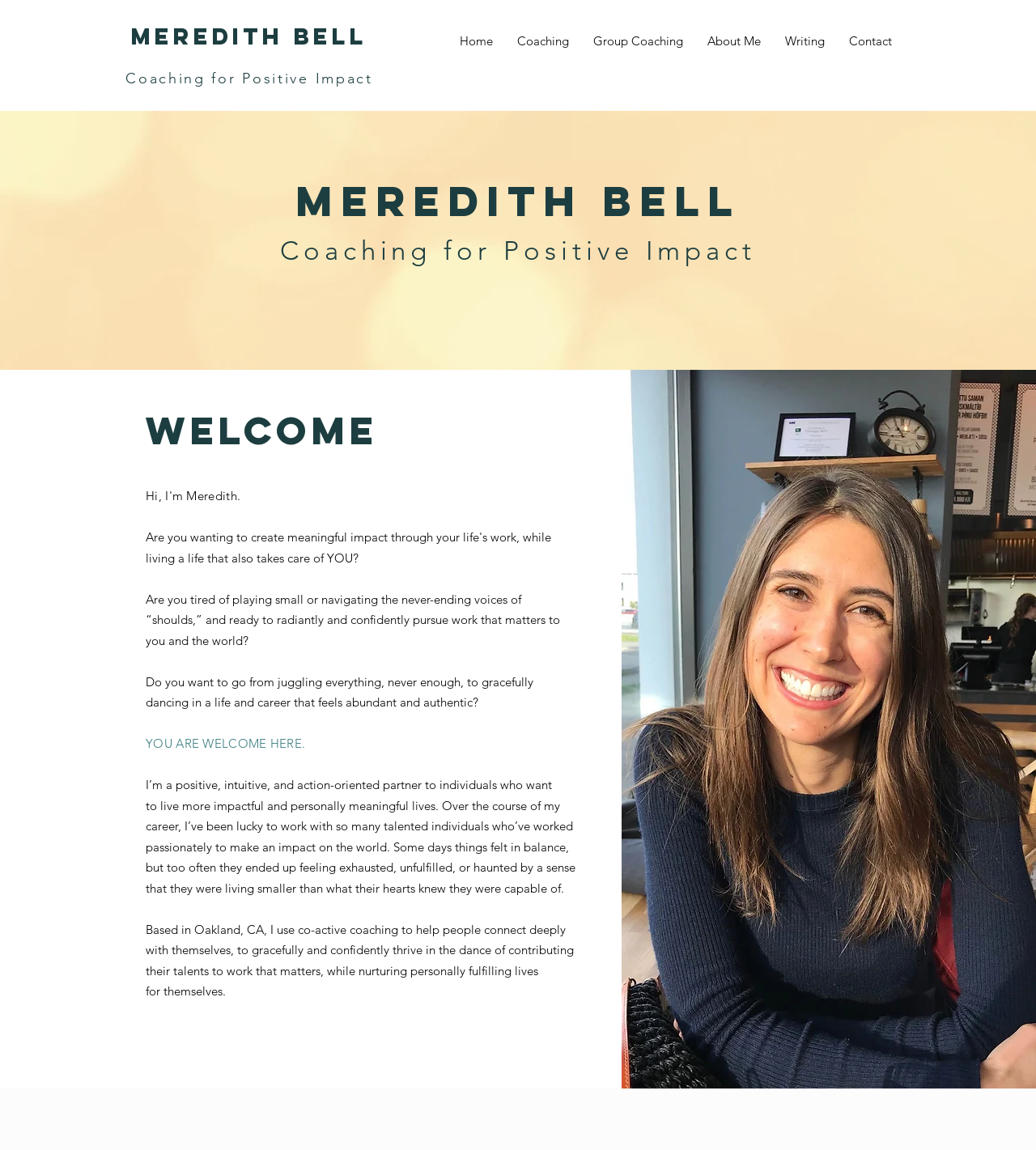How many navigation links are there?
Using the visual information, reply with a single word or short phrase.

6